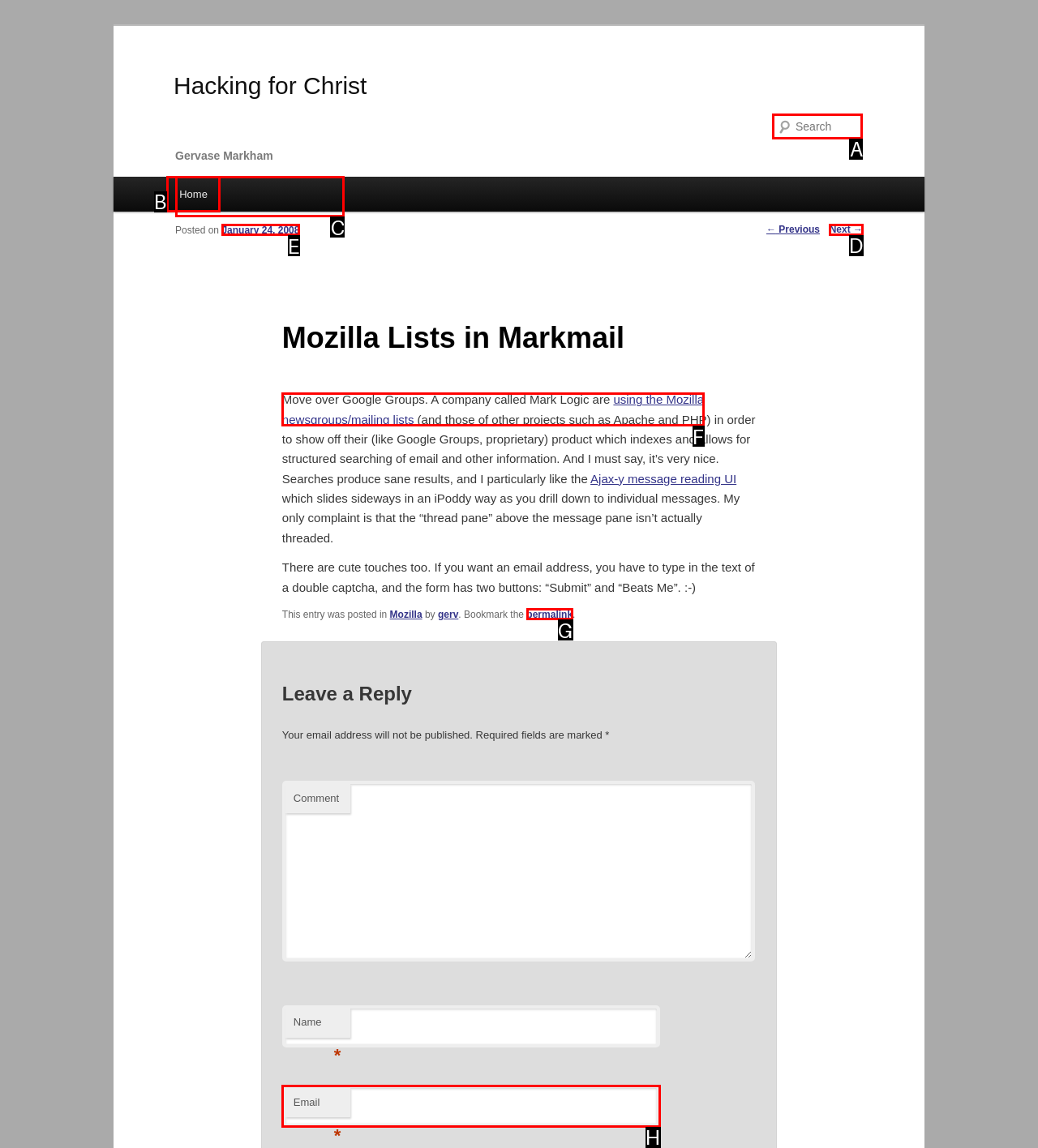To execute the task: Click on the link to visit the website of the film 'Defining Moments', which one of the highlighted HTML elements should be clicked? Answer with the option's letter from the choices provided.

None